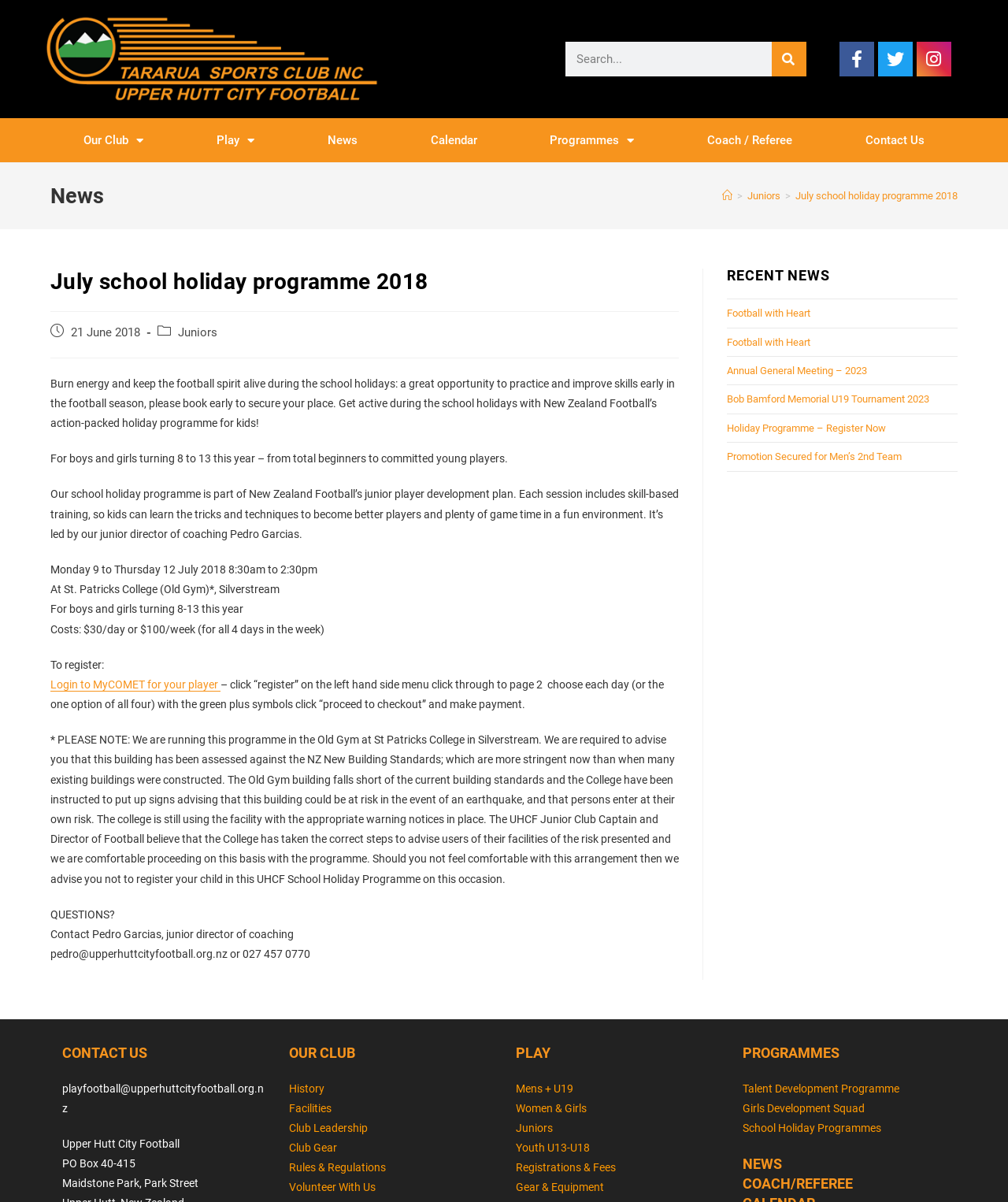Find the bounding box coordinates of the element to click in order to complete this instruction: "View recent news". The bounding box coordinates must be four float numbers between 0 and 1, denoted as [left, top, right, bottom].

[0.721, 0.256, 0.804, 0.266]